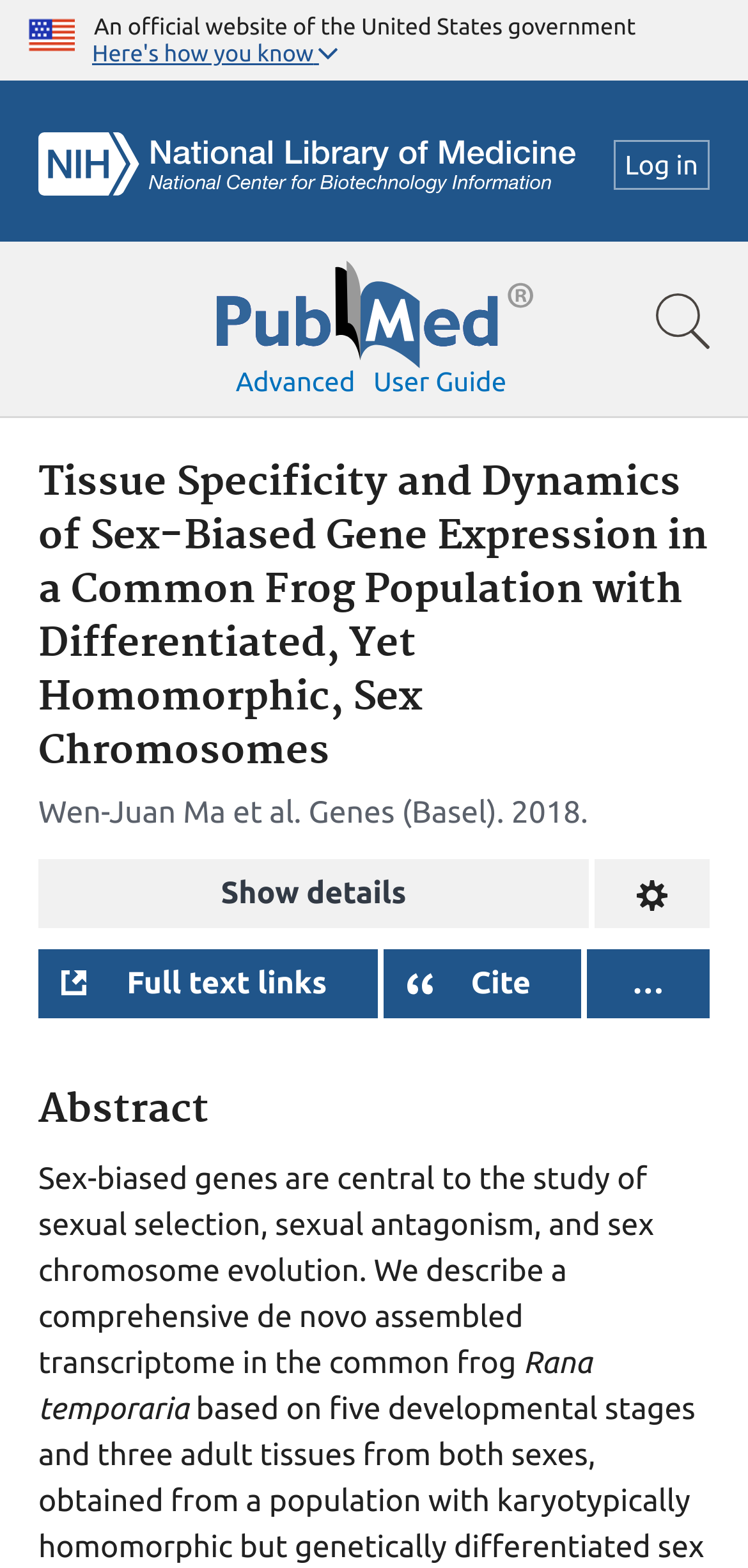Please identify the bounding box coordinates of the region to click in order to complete the given instruction: "Log in to the system". The coordinates should be four float numbers between 0 and 1, i.e., [left, top, right, bottom].

[0.82, 0.089, 0.949, 0.121]